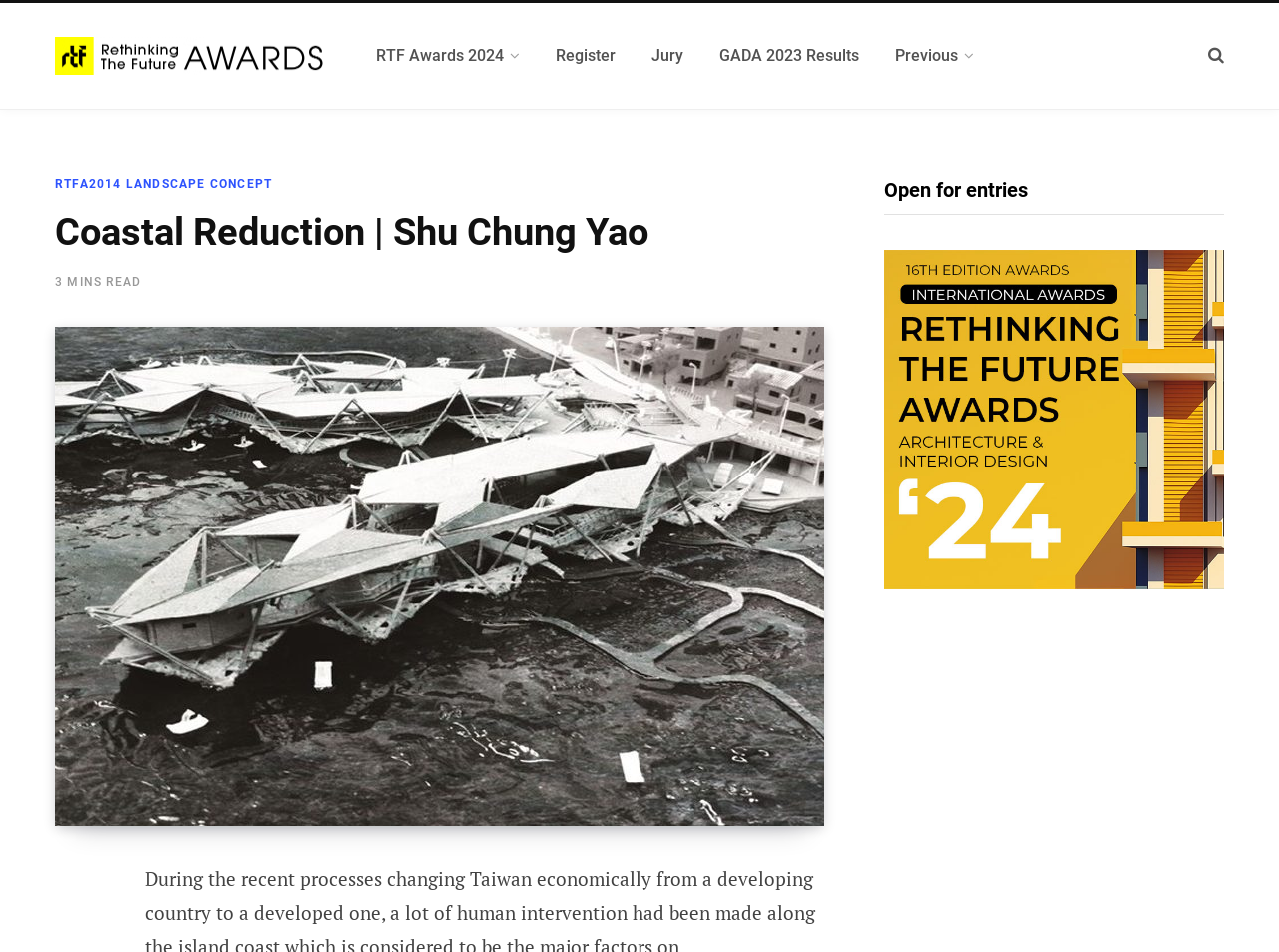Can you specify the bounding box coordinates of the area that needs to be clicked to fulfill the following instruction: "Register for RTF Awards 2024"?

[0.28, 0.022, 0.42, 0.095]